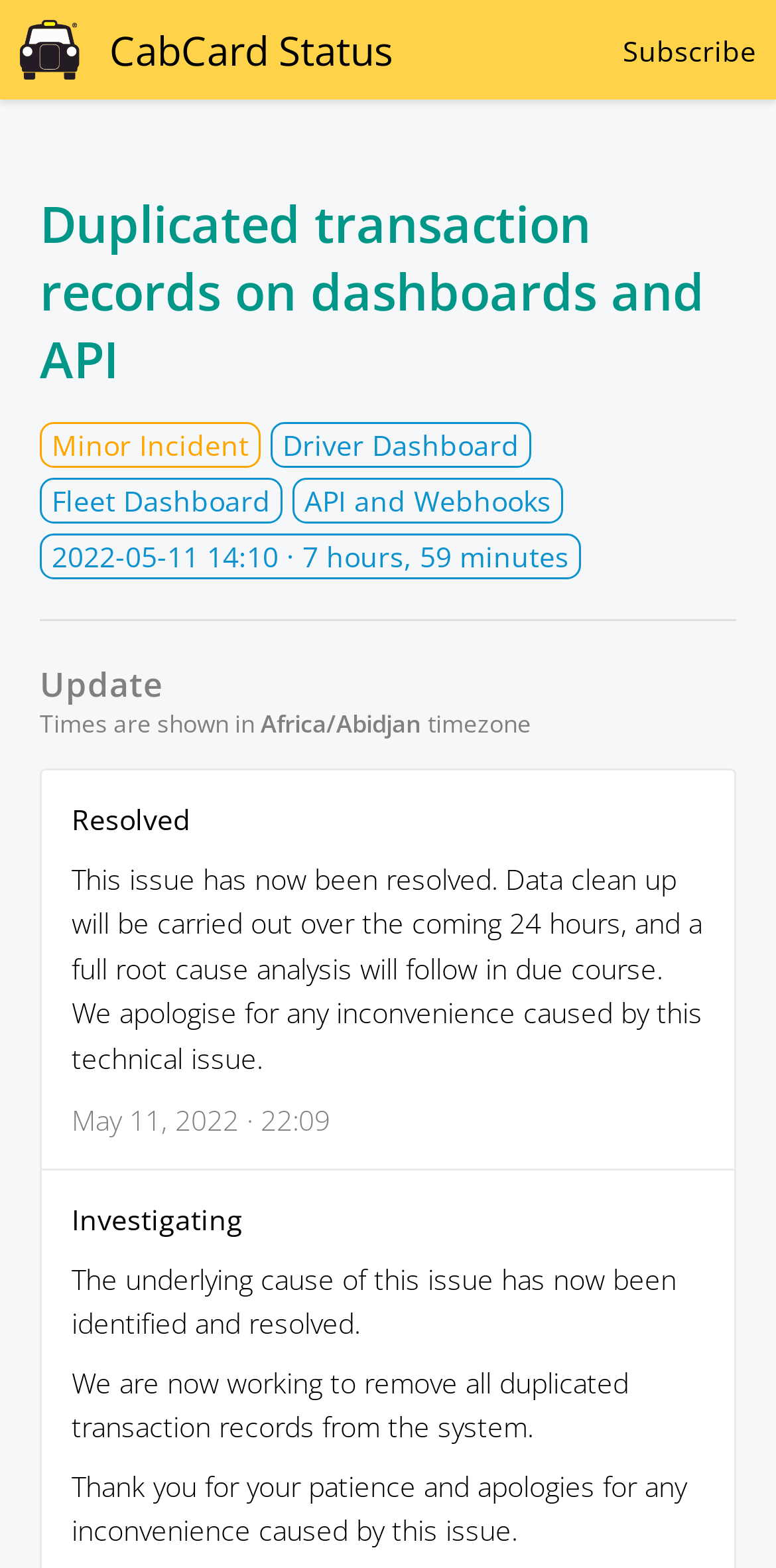What is being done to resolve the issue?
Please use the image to deliver a detailed and complete answer.

The detailed text 'This issue has now been resolved. Data clean up will be carried out over the coming 24 hours, and a full root cause analysis will follow in due course.' provides information about the actions being taken to resolve the issue, which includes data clean up.